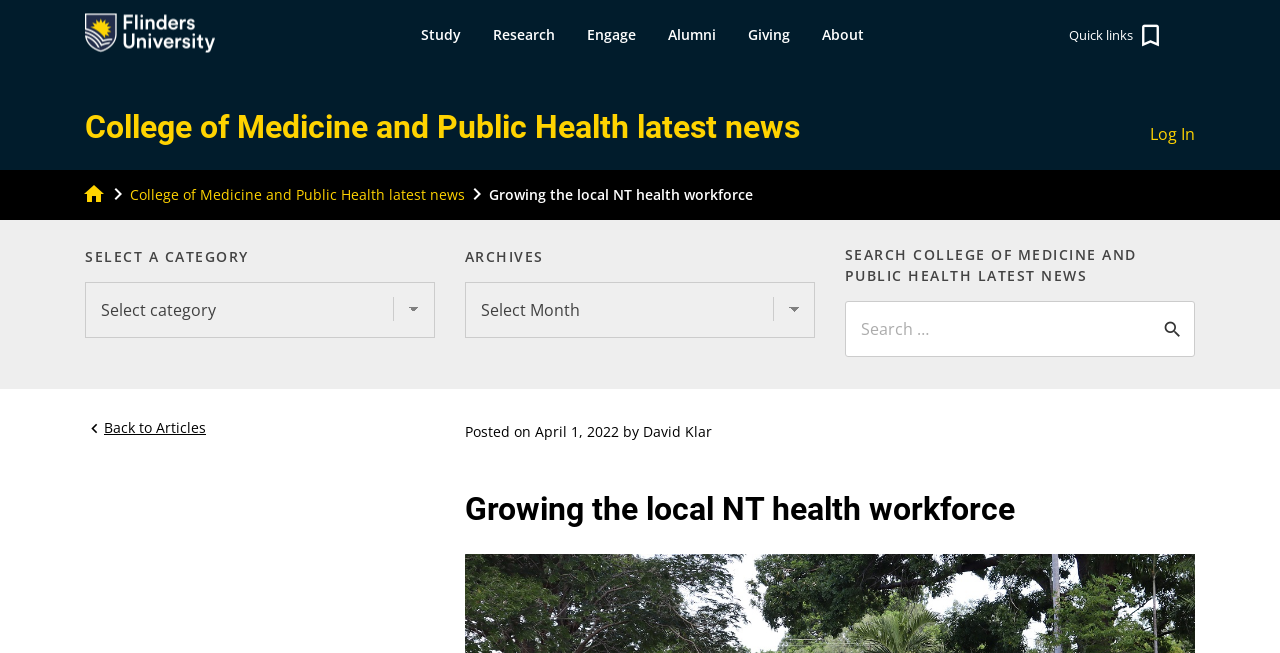Extract the primary header of the webpage and generate its text.

College of Medicine and Public Health latest news